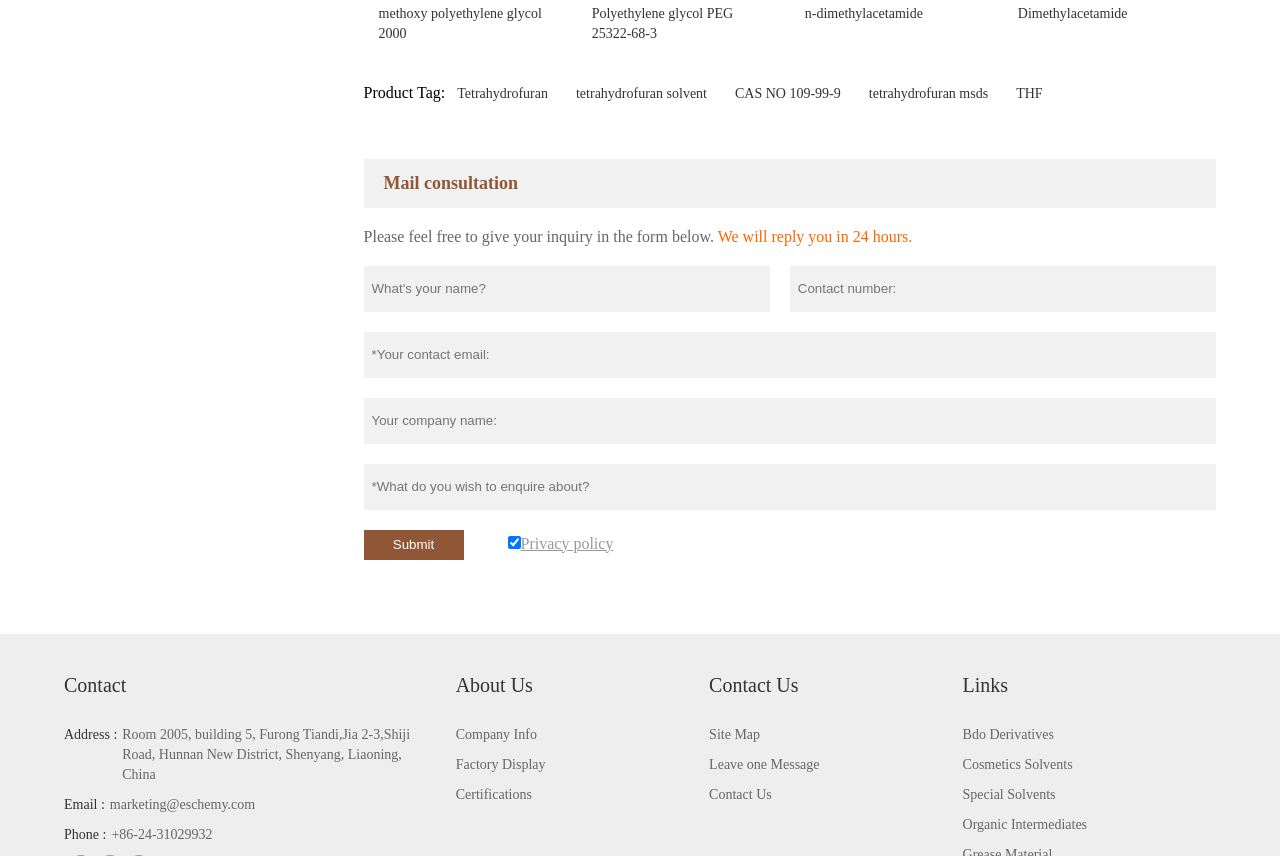Determine the bounding box coordinates for the area that needs to be clicked to fulfill this task: "Click the 'Privacy policy' link". The coordinates must be given as four float numbers between 0 and 1, i.e., [left, top, right, bottom].

[0.407, 0.624, 0.479, 0.644]